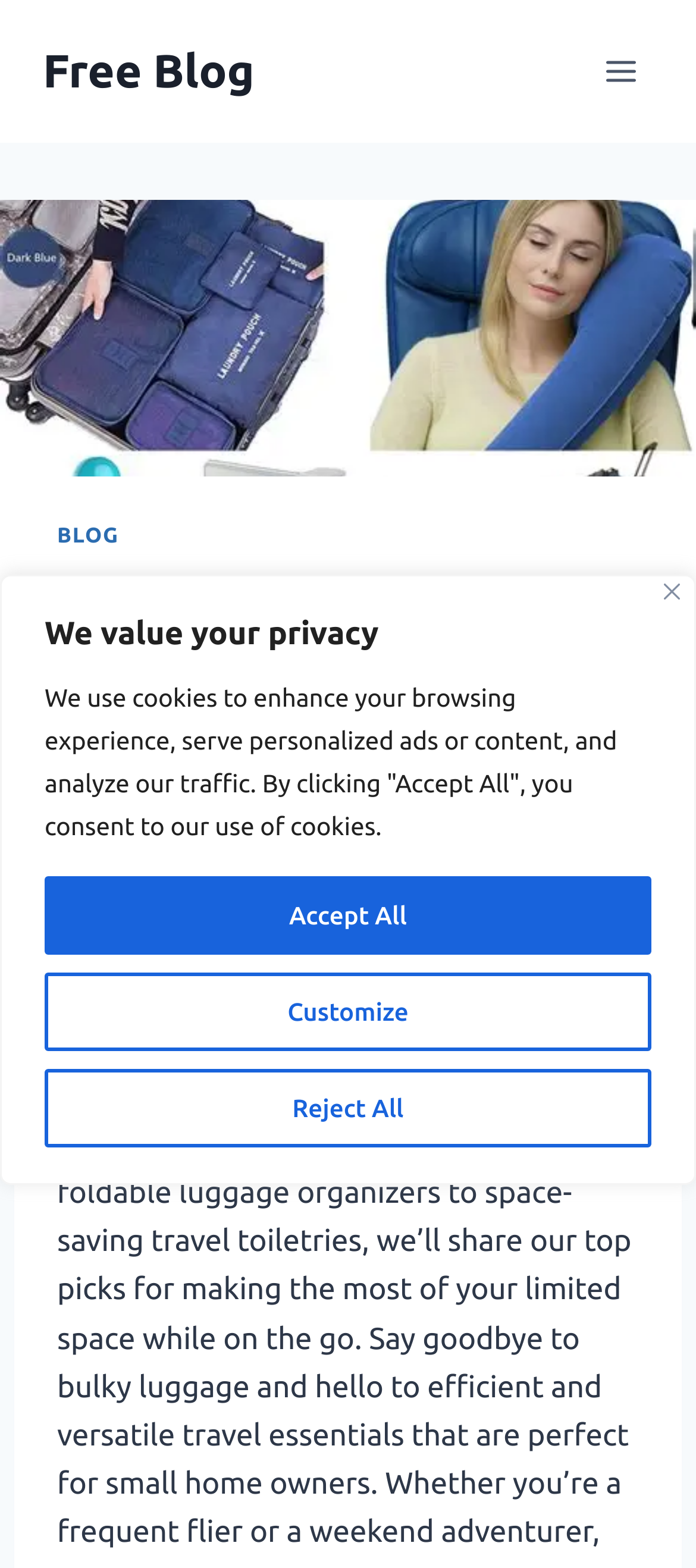Provide an in-depth description of the elements and layout of the webpage.

This webpage is about travel accessories, specifically designed for small home owners. At the top of the page, there is a banner that spans the entire width, with a "Close" button at the top right corner. The banner contains a heading that reads "We value your privacy" and a paragraph of text explaining the use of cookies on the website. Below the paragraph, there are three buttons: "Customize", "Reject All", and "Accept All".

Below the banner, there is a link to a "Free Blog" at the top left corner, and a button to "Open menu" at the top right corner. The main content of the page features a large image that takes up the full width, with a header that reads "The Best Travel Accessories for Small Home Owners". The header is divided into two sections, with a link to "BLOG" on the left and the main heading on the right.

The webpage appears to be promoting various travel accessories, as mentioned in the meta description, but the specific products are not immediately visible on the page. The overall layout is organized, with clear headings and concise text, making it easy to navigate.